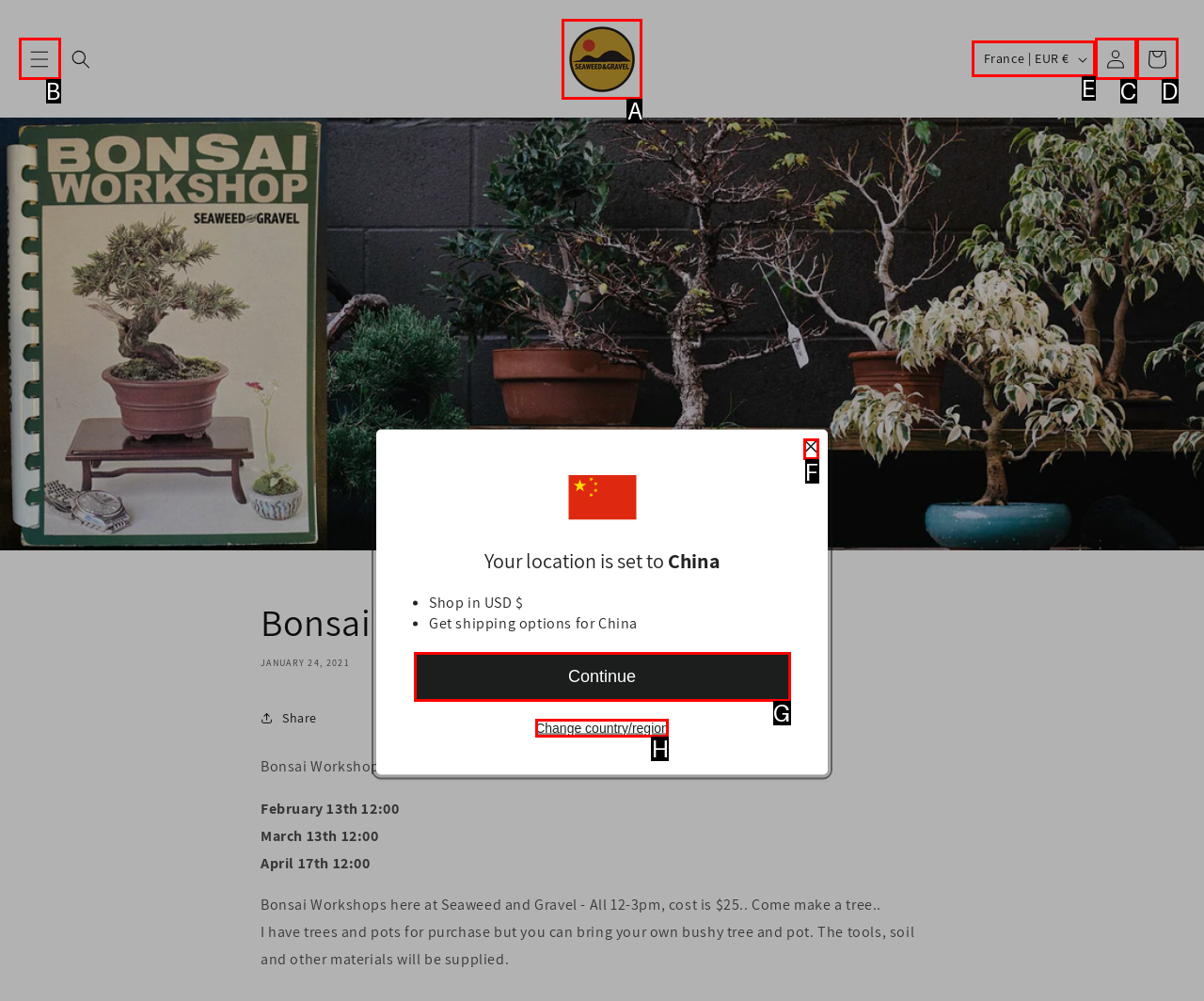Pick the HTML element that should be clicked to execute the task: Open the menu
Respond with the letter corresponding to the correct choice.

B